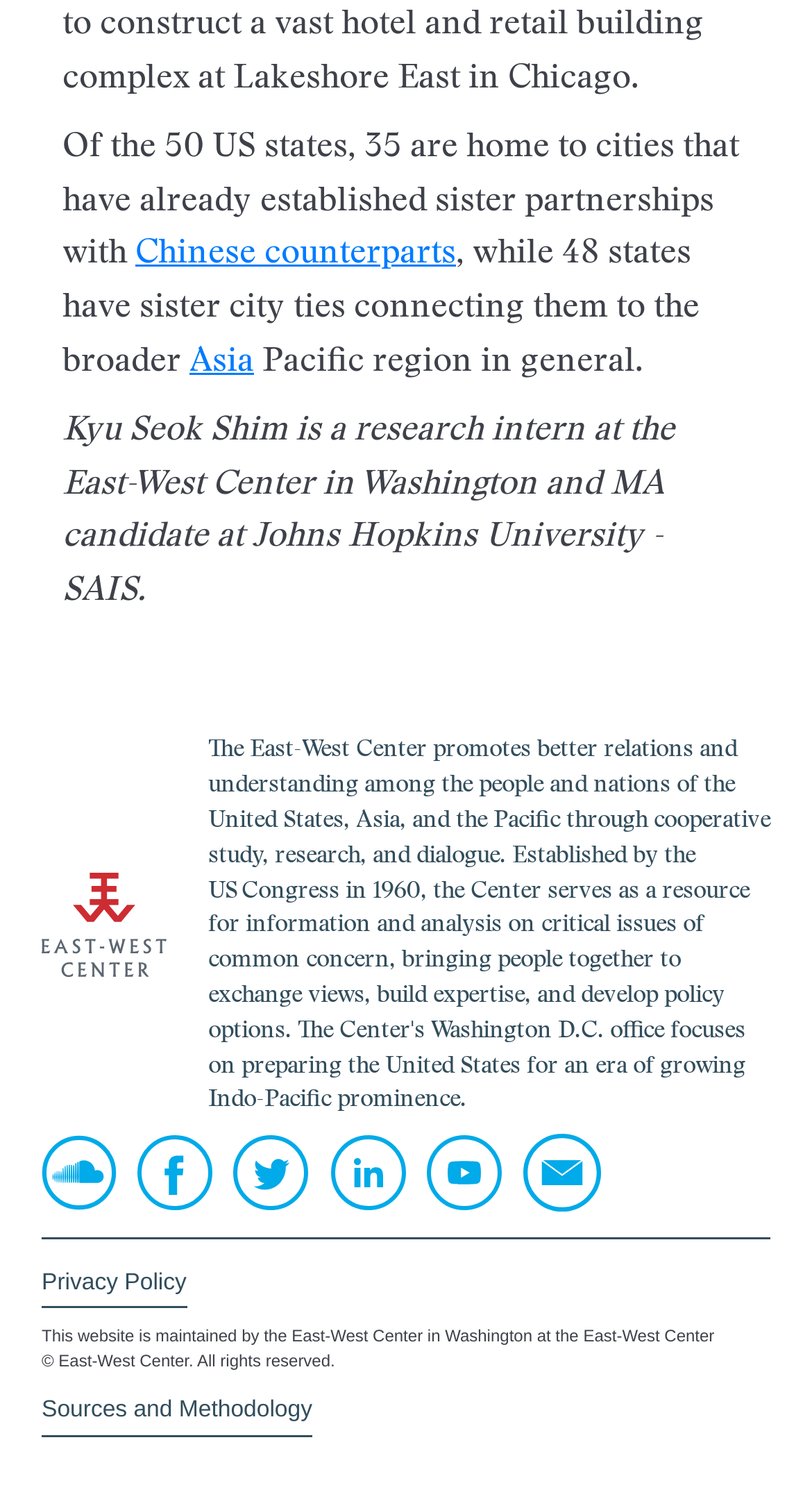Pinpoint the bounding box coordinates of the element you need to click to execute the following instruction: "View the East-West Center's LinkedIn page". The bounding box should be represented by four float numbers between 0 and 1, in the format [left, top, right, bottom].

[0.407, 0.758, 0.499, 0.808]